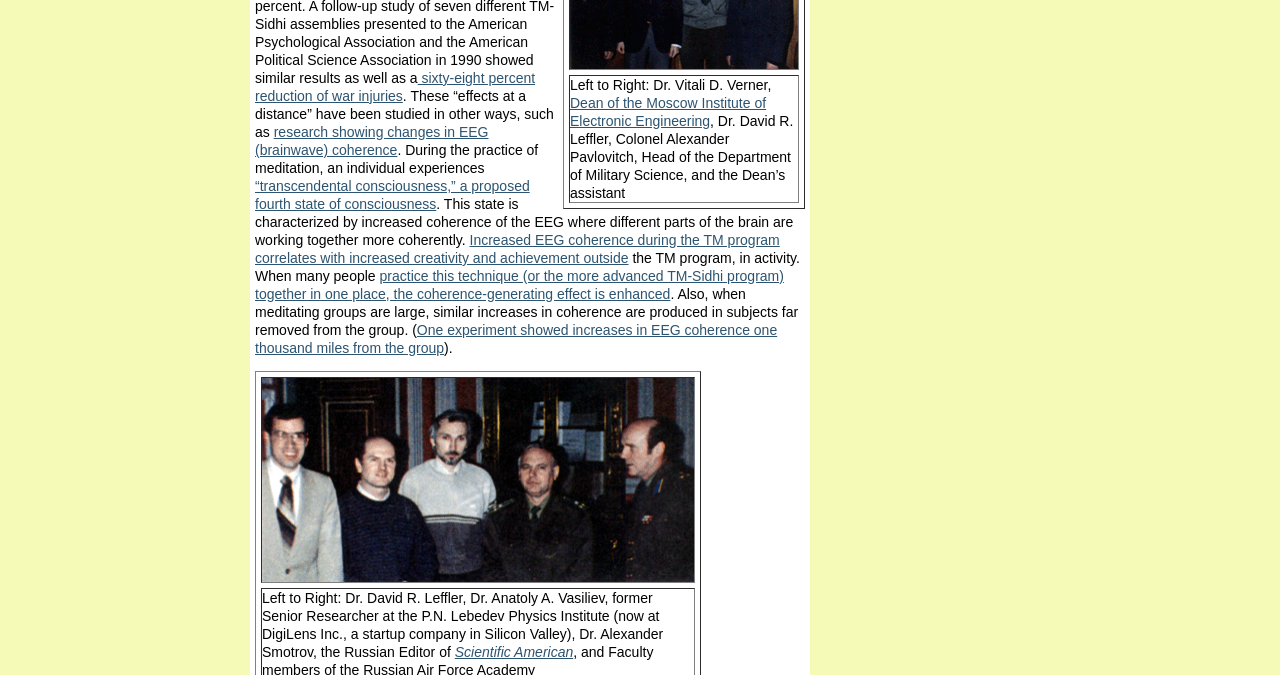Find the bounding box coordinates for the HTML element described in this sentence: "Scientific American". Provide the coordinates as four float numbers between 0 and 1, in the format [left, top, right, bottom].

[0.355, 0.954, 0.448, 0.977]